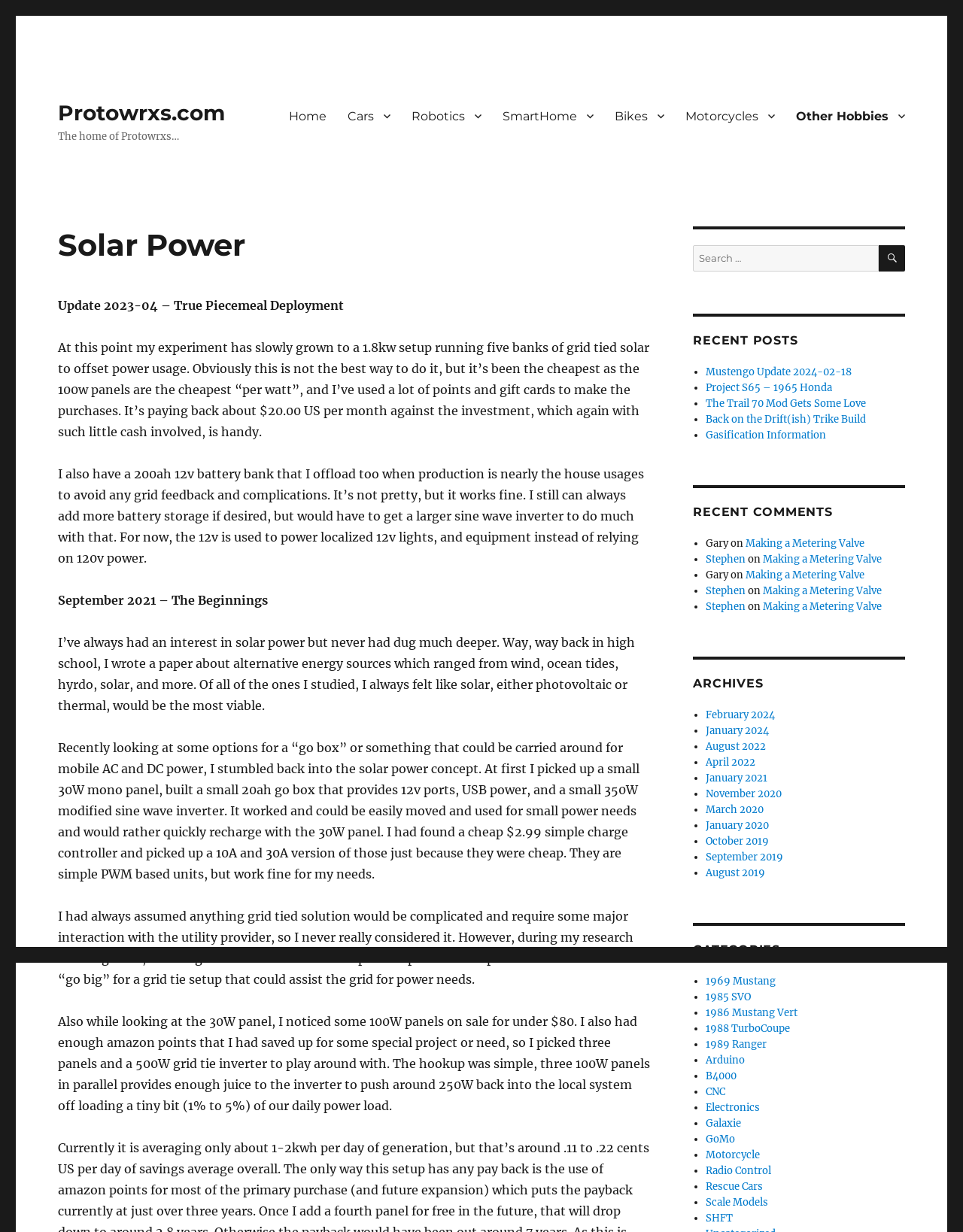Please specify the coordinates of the bounding box for the element that should be clicked to carry out this instruction: "Click on the 'Mustengo Update 2024-02-18' link". The coordinates must be four float numbers between 0 and 1, formatted as [left, top, right, bottom].

[0.733, 0.297, 0.884, 0.307]